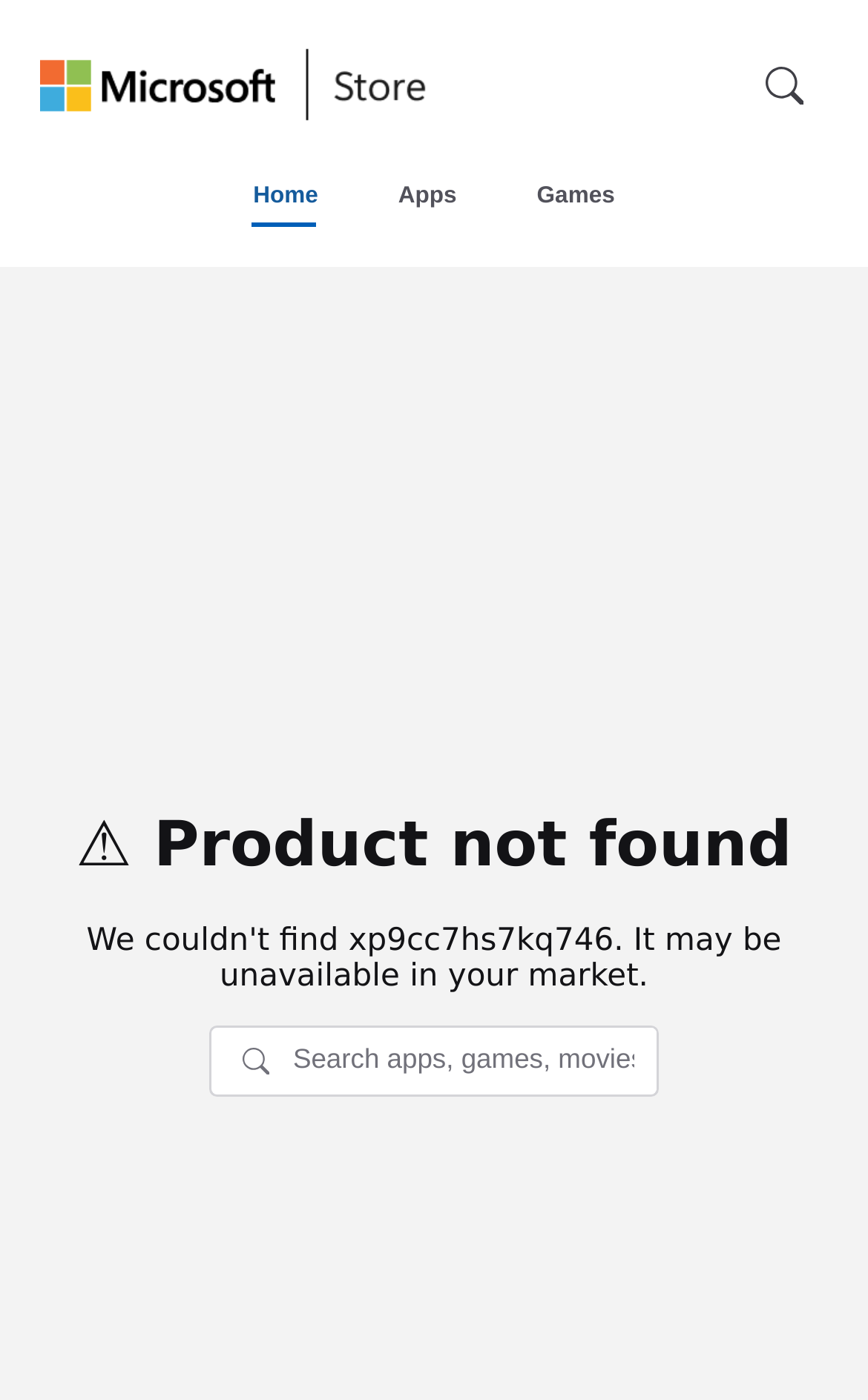Show the bounding box coordinates of the element that should be clicked to complete the task: "Search for apps or games".

[0.311, 0.734, 0.757, 0.779]